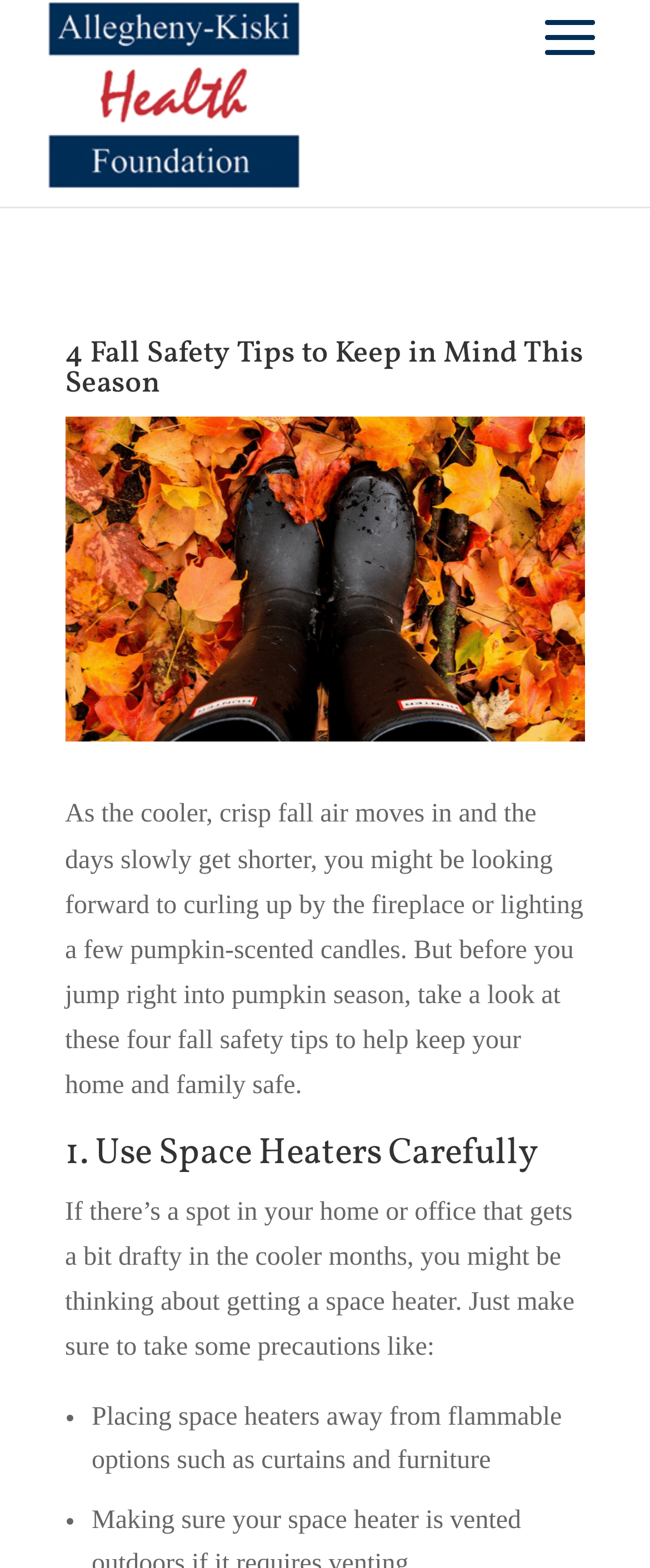Use a single word or phrase to answer the following:
What is the topic of the article?

Fall Safety Tips